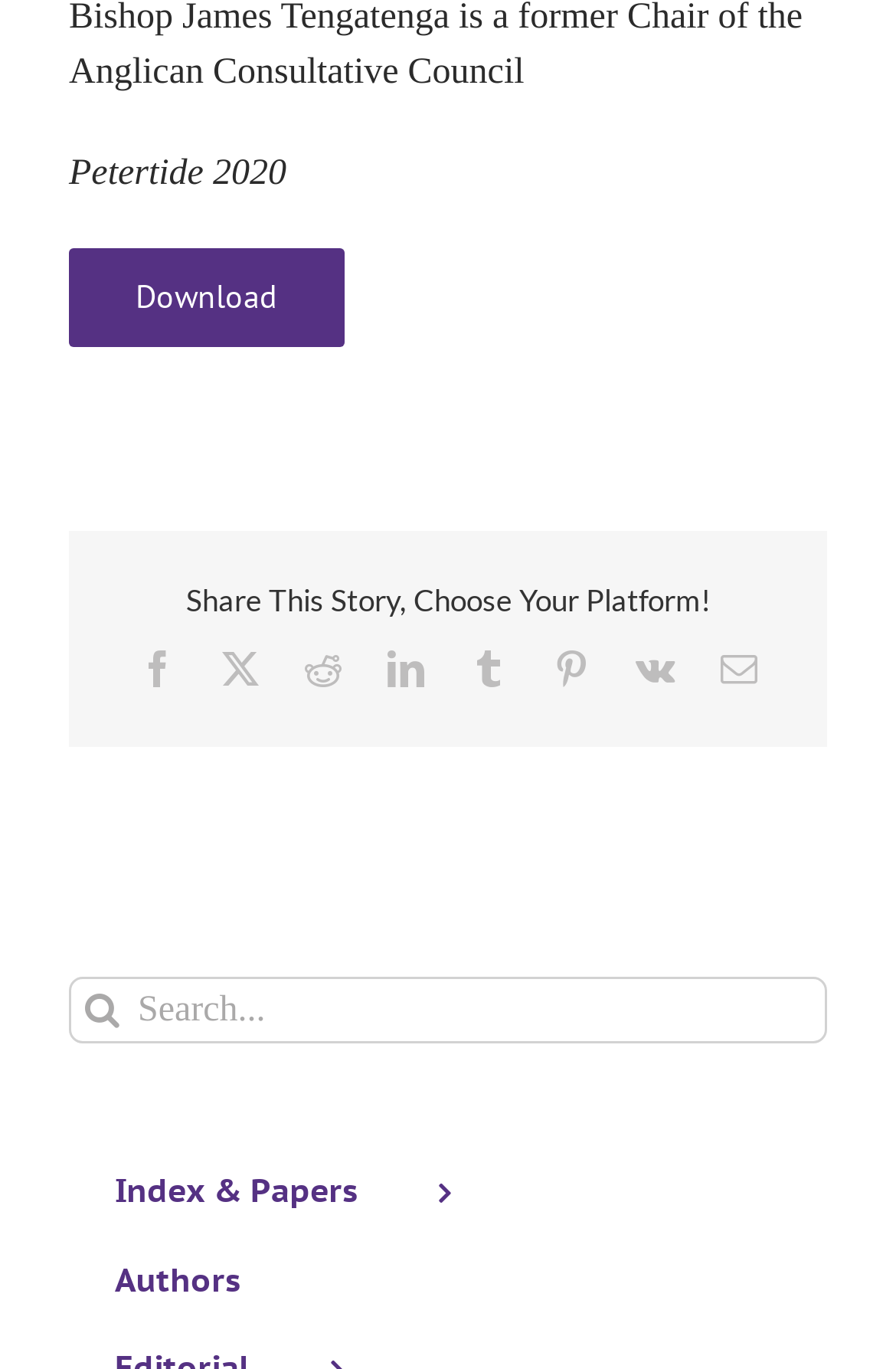What is the theme of the papers or index?
Refer to the image and give a detailed answer to the question.

The webpage has a link 'Index & Papers' with an icon, and another link 'Authors', suggesting that the theme of the papers or index is related to authors.